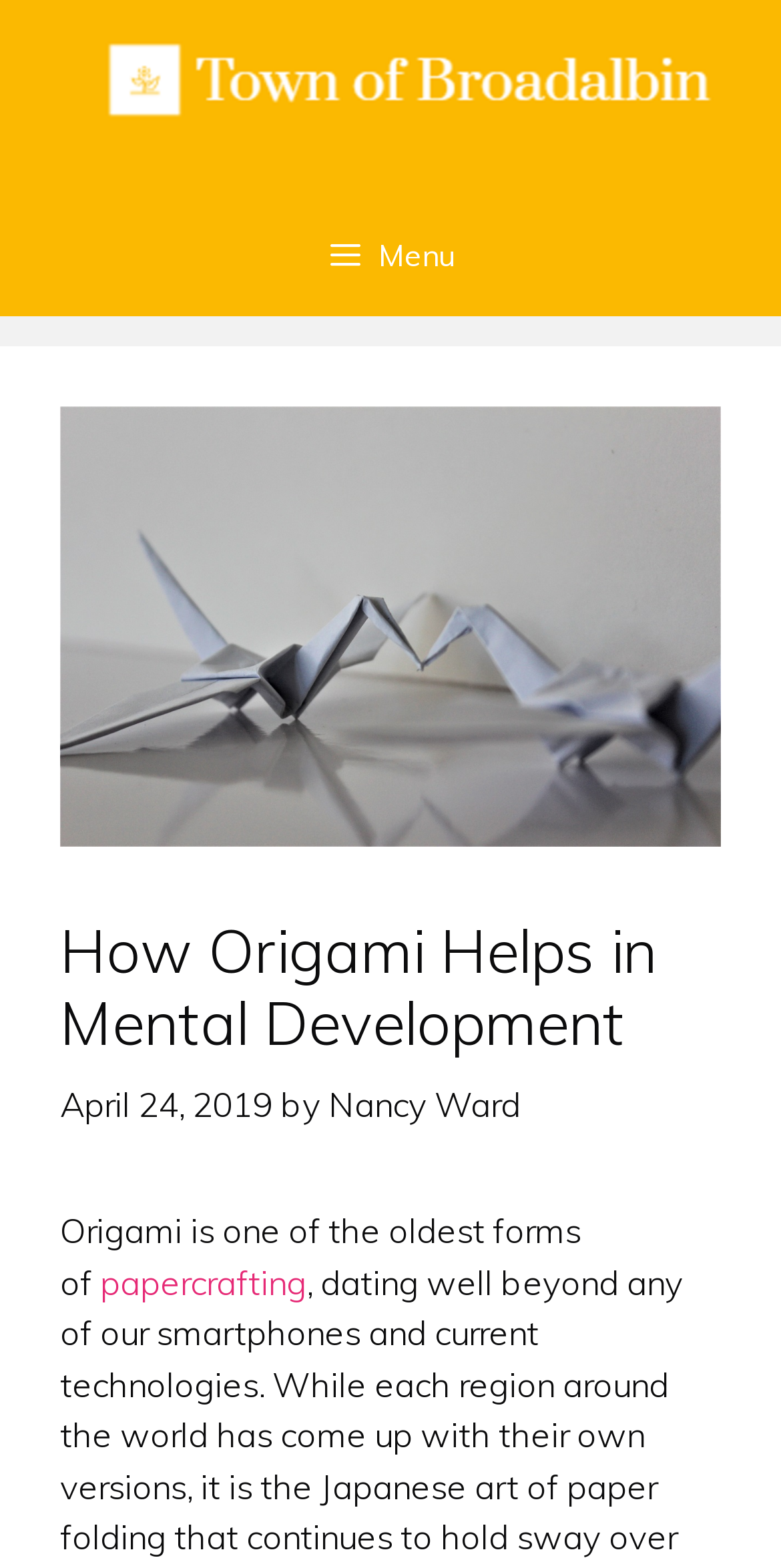Use a single word or phrase to answer the following:
What is the date of the article?

April 24, 2019